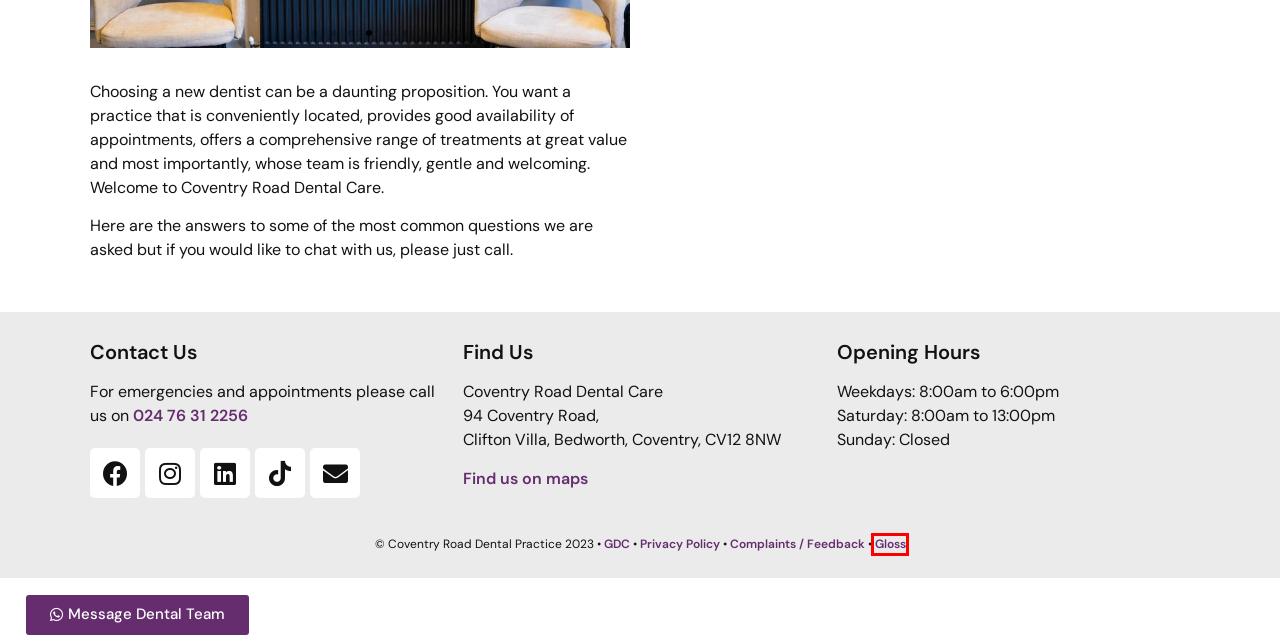You are given a webpage screenshot where a red bounding box highlights an element. Determine the most fitting webpage description for the new page that loads after clicking the element within the red bounding box. Here are the candidates:
A. General Dental Council
B. Price List - Coventry Road Dental
C. Dentists in Coventry - Coventry Road Dental
D. Complaints & Feedback - Coventry Road Dental
E. About Holbrooks Dental Care Coventry - Coventry Road Dental
F. Creative & Digital Brilliance
G. Services - Coventry Road Dental
H. Privacy Policy - Coventry Road Dental

F